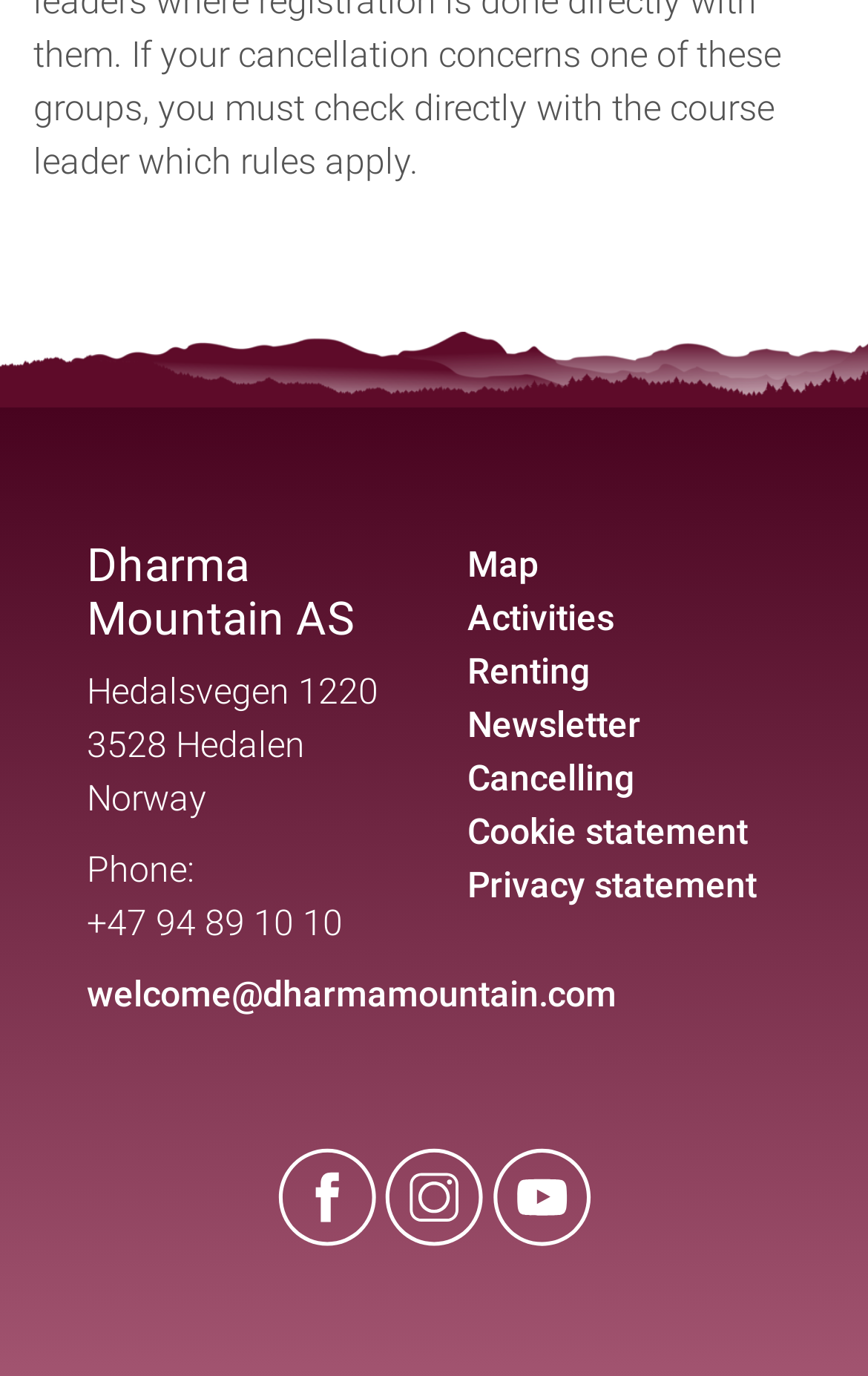Determine the coordinates of the bounding box for the clickable area needed to execute this instruction: "Contact via email".

[0.1, 0.708, 0.71, 0.739]